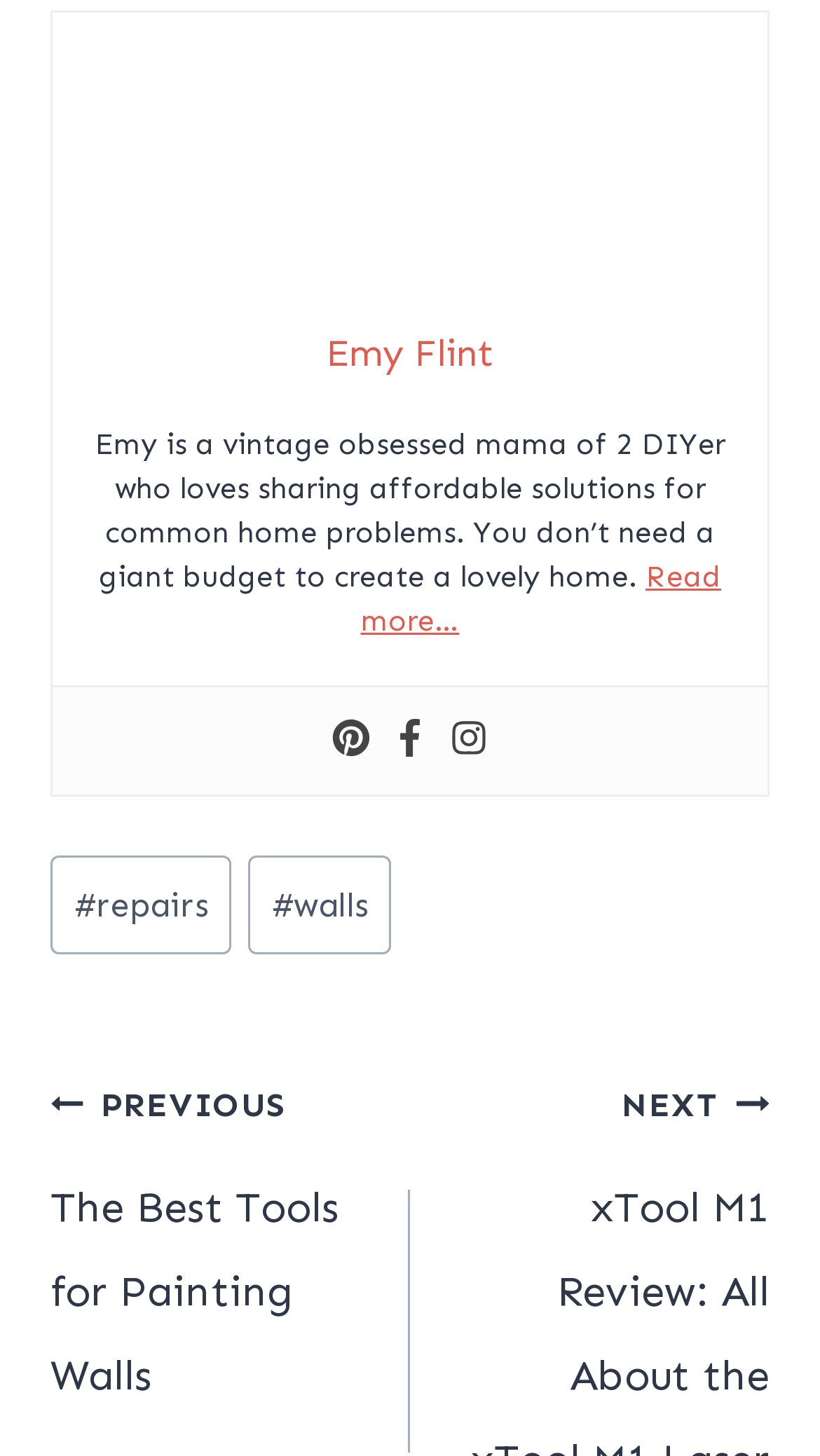What is the topic of the previous post?
Based on the image, provide your answer in one word or phrase.

The Best Tools for Painting Walls